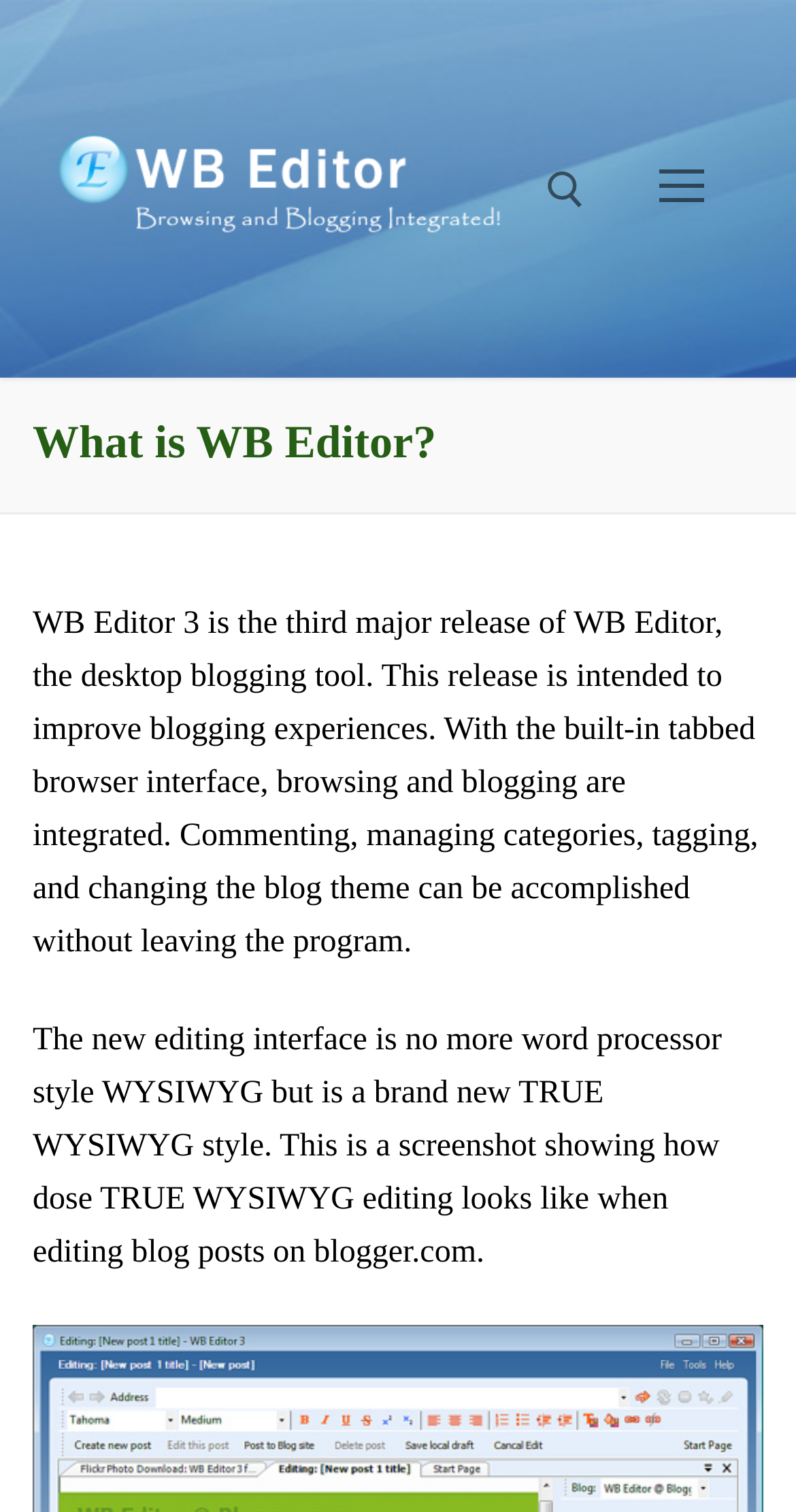Extract the primary headline from the webpage and present its text.

What is WB Editor?